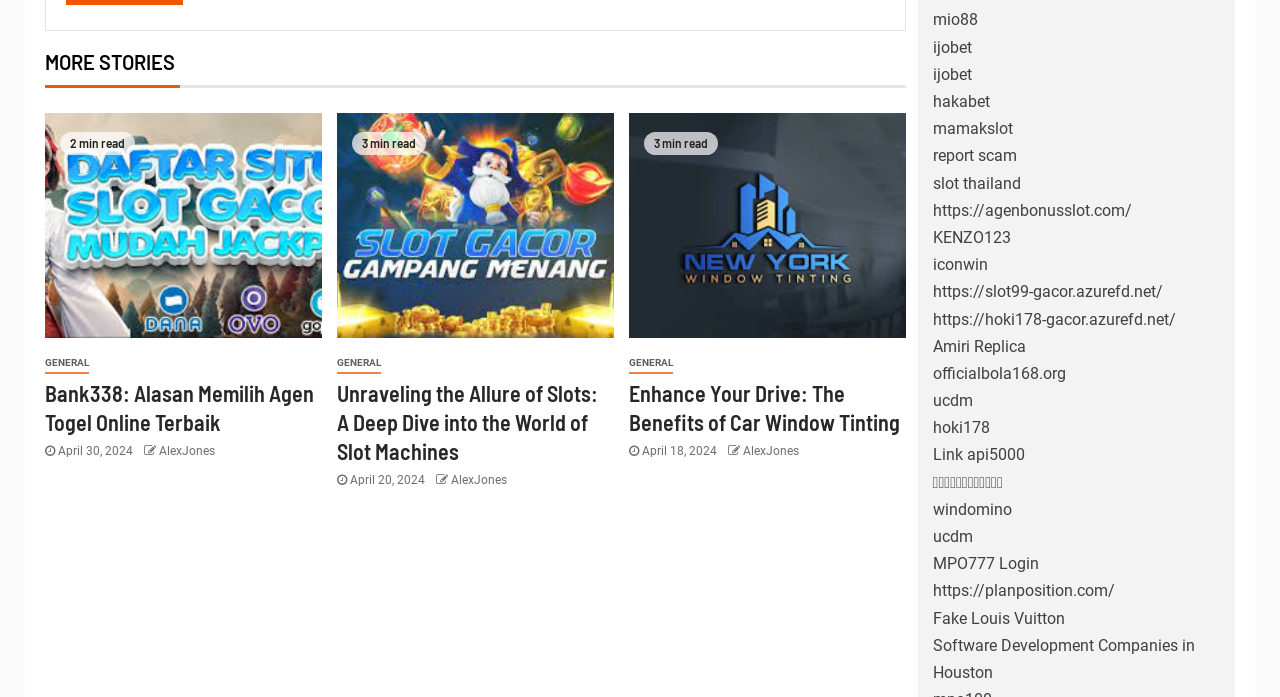Locate the bounding box coordinates of the area where you should click to accomplish the instruction: "Click on 'MORE STORIES'".

[0.035, 0.066, 0.708, 0.126]